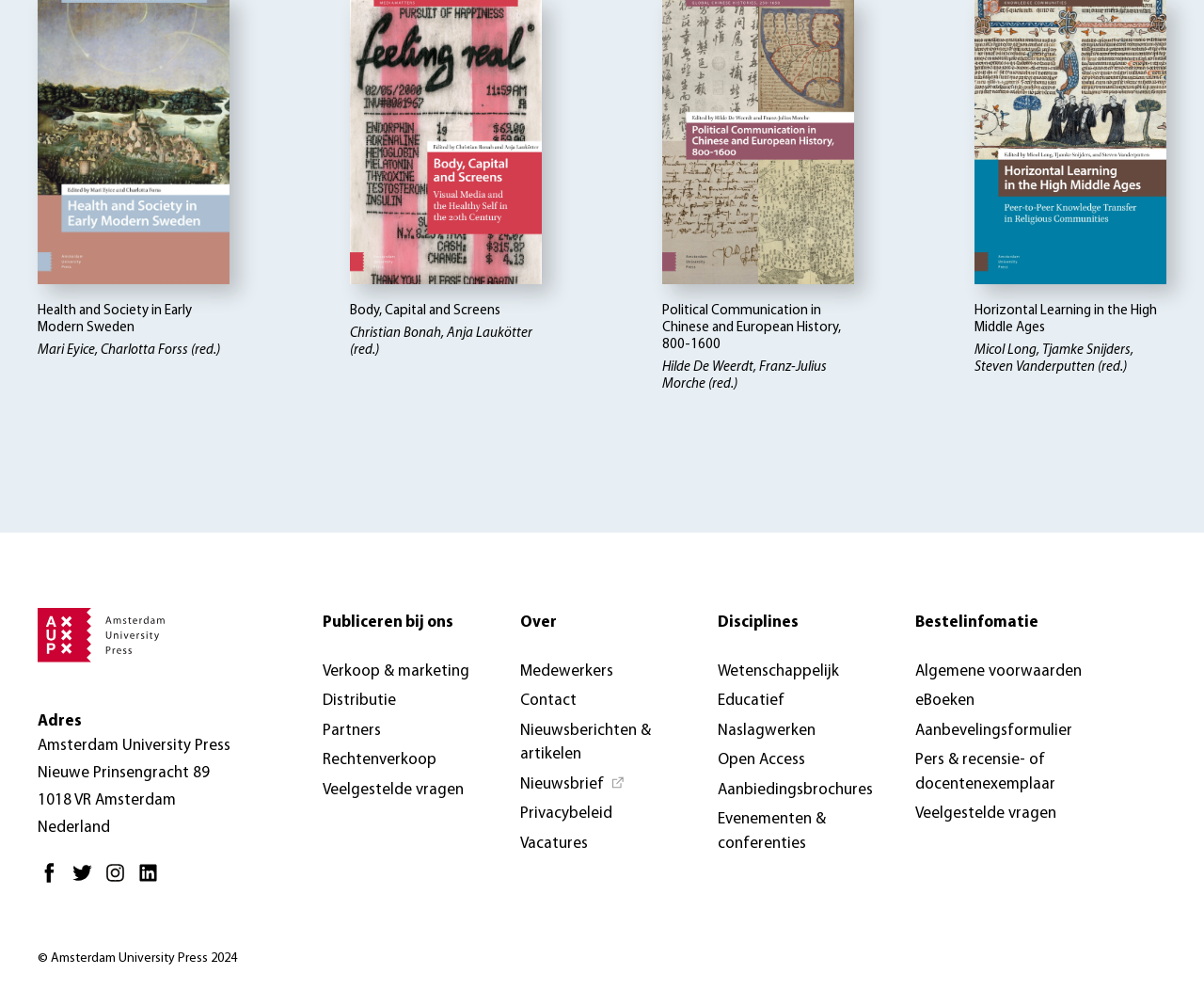Bounding box coordinates should be in the format (top-left x, top-left y, bottom-right x, bottom-right y) and all values should be floating point numbers between 0 and 1. Determine the bounding box coordinate for the UI element described as: Pers & recensie- of docentenexemplaar

[0.758, 0.741, 0.906, 0.794]